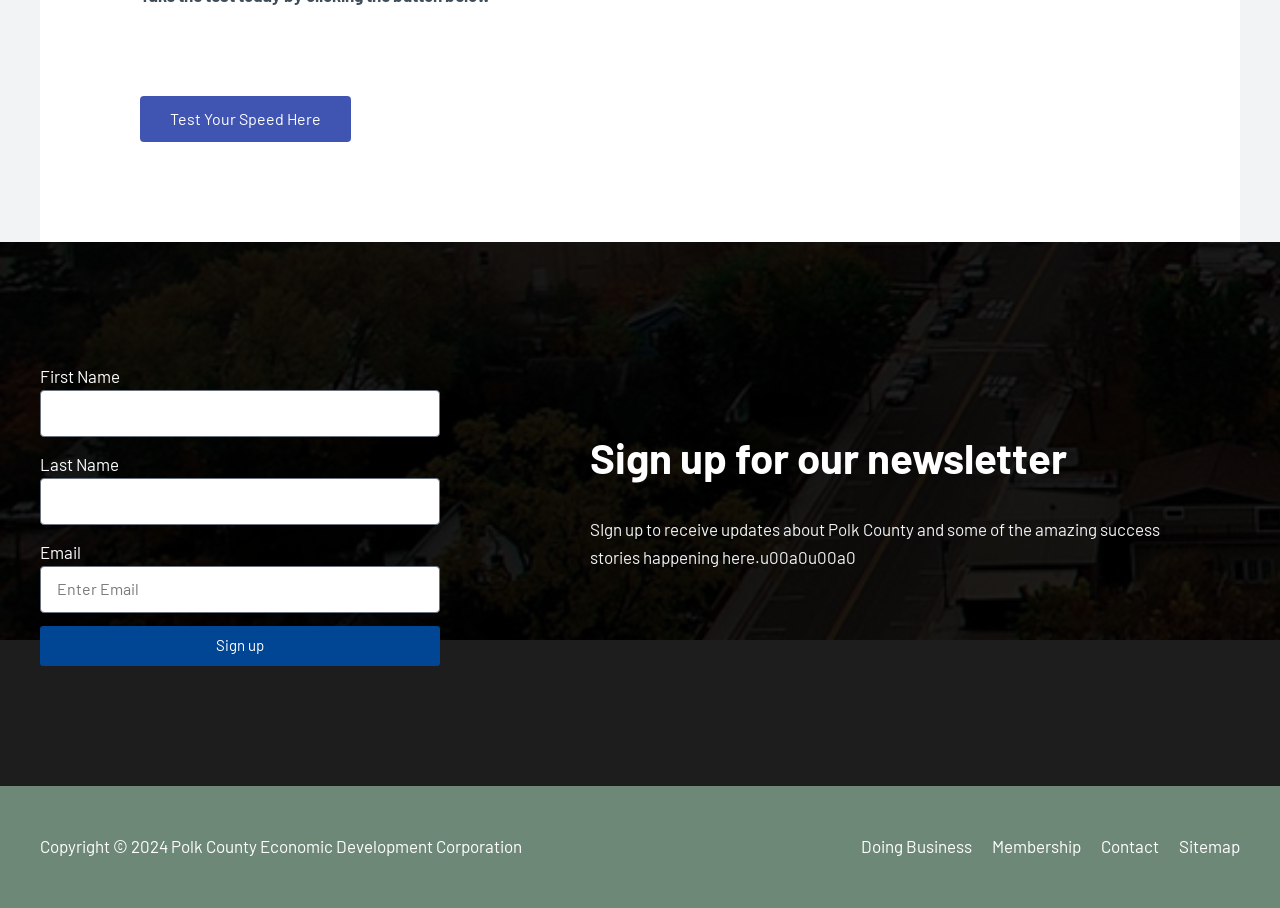Using the given element description, provide the bounding box coordinates (top-left x, top-left y, bottom-right x, bottom-right y) for the corresponding UI element in the screenshot: parent_node: Last Name name="form_fields[field_1]"

[0.031, 0.526, 0.344, 0.578]